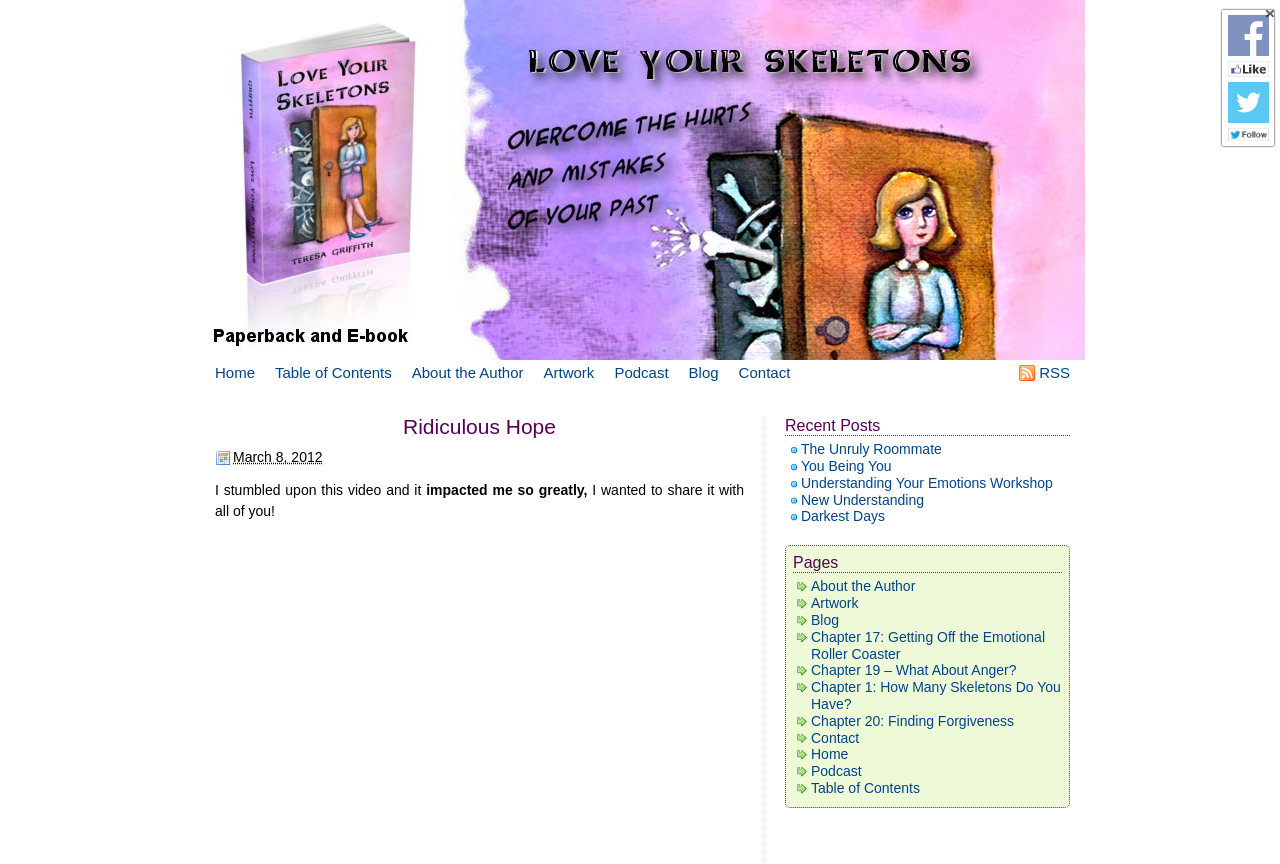Provide the bounding box coordinates of the area you need to click to execute the following instruction: "Listen to the 'Podcast'".

[0.472, 0.417, 0.53, 0.446]